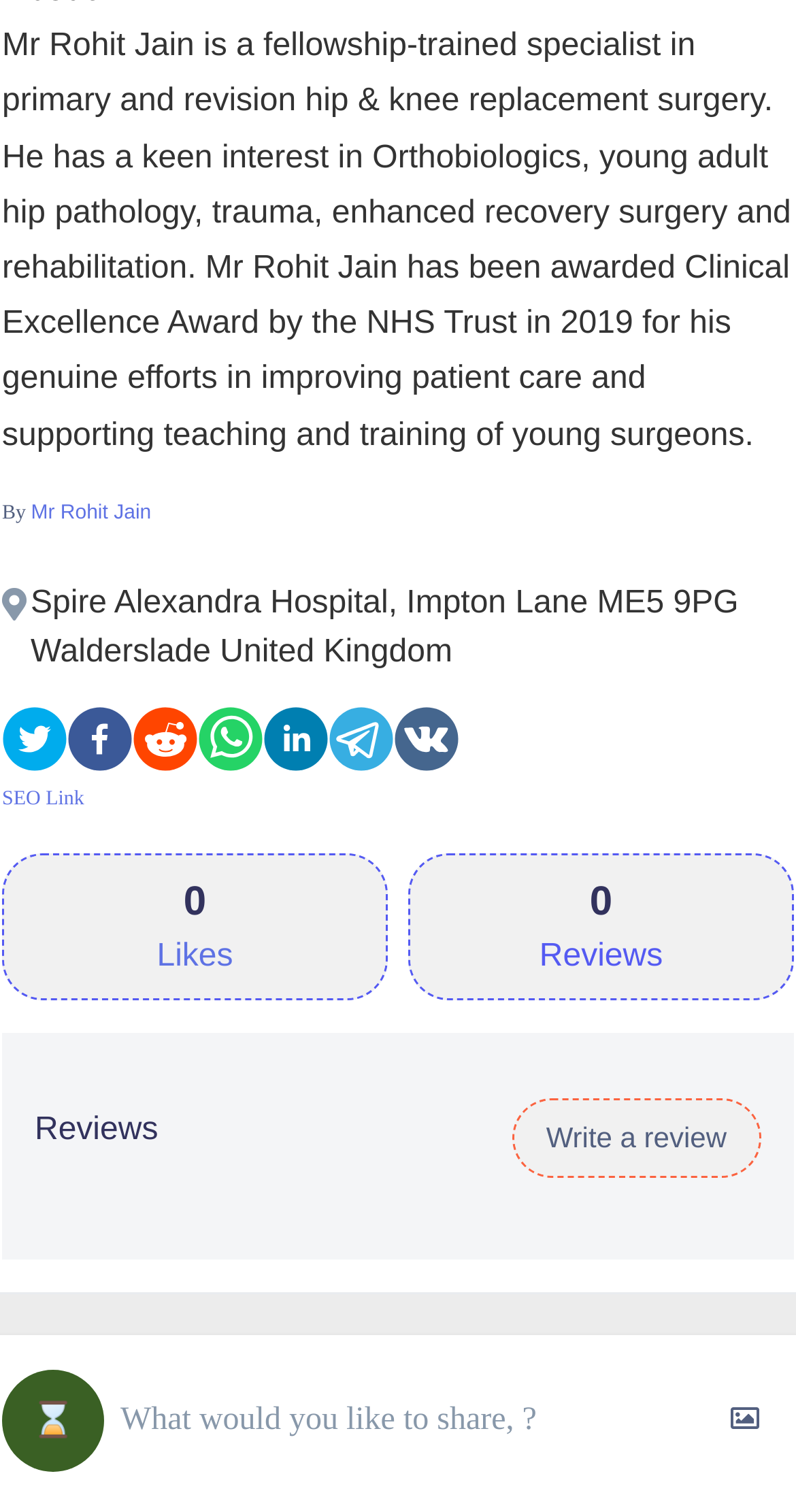Identify the bounding box for the UI element specified in this description: "parent_node: ⌛". The coordinates must be four float numbers between 0 and 1, formatted as [left, top, right, bottom].

[0.873, 0.905, 0.997, 0.974]